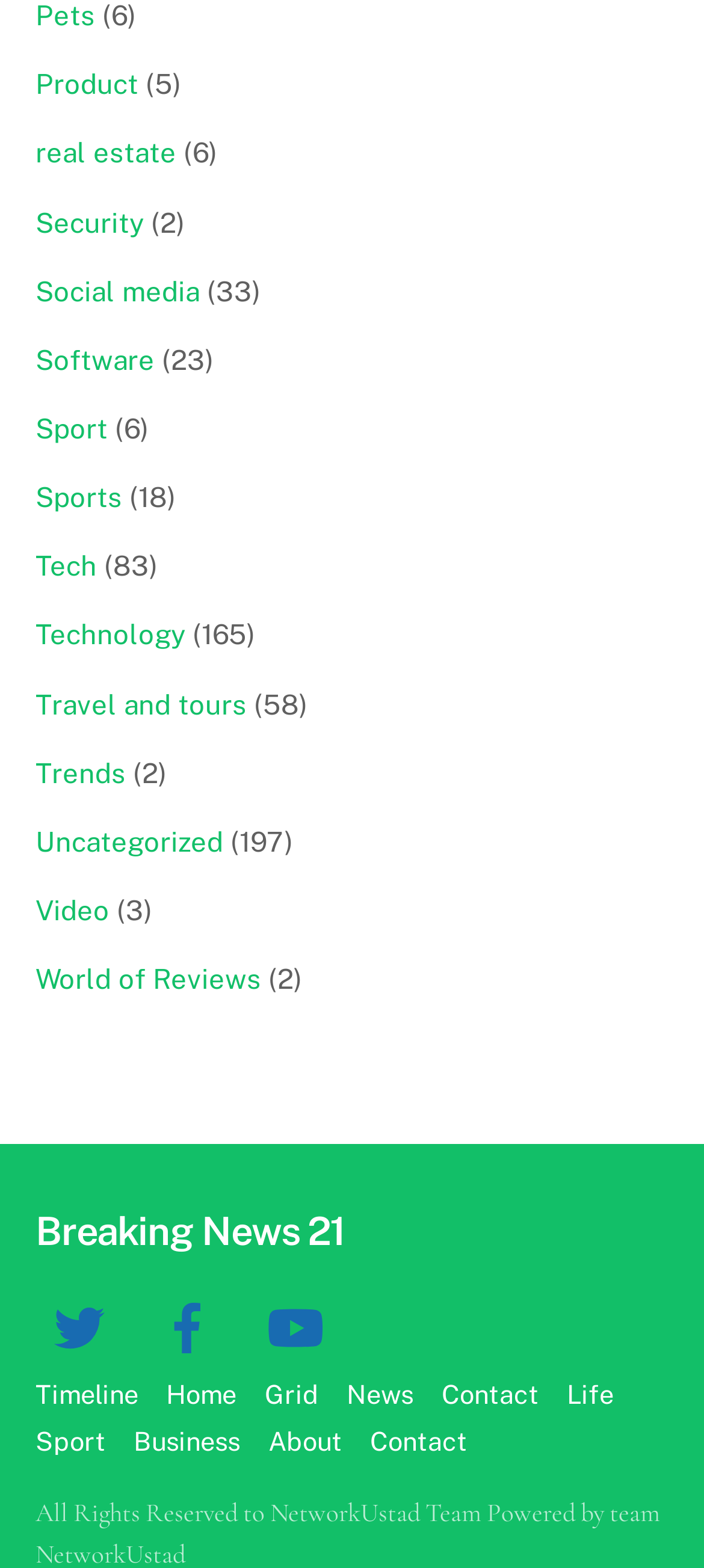Identify the bounding box coordinates of the element that should be clicked to fulfill this task: "Click on Pets". The coordinates should be provided as four float numbers between 0 and 1, i.e., [left, top, right, bottom].

[0.05, 0.0, 0.135, 0.02]